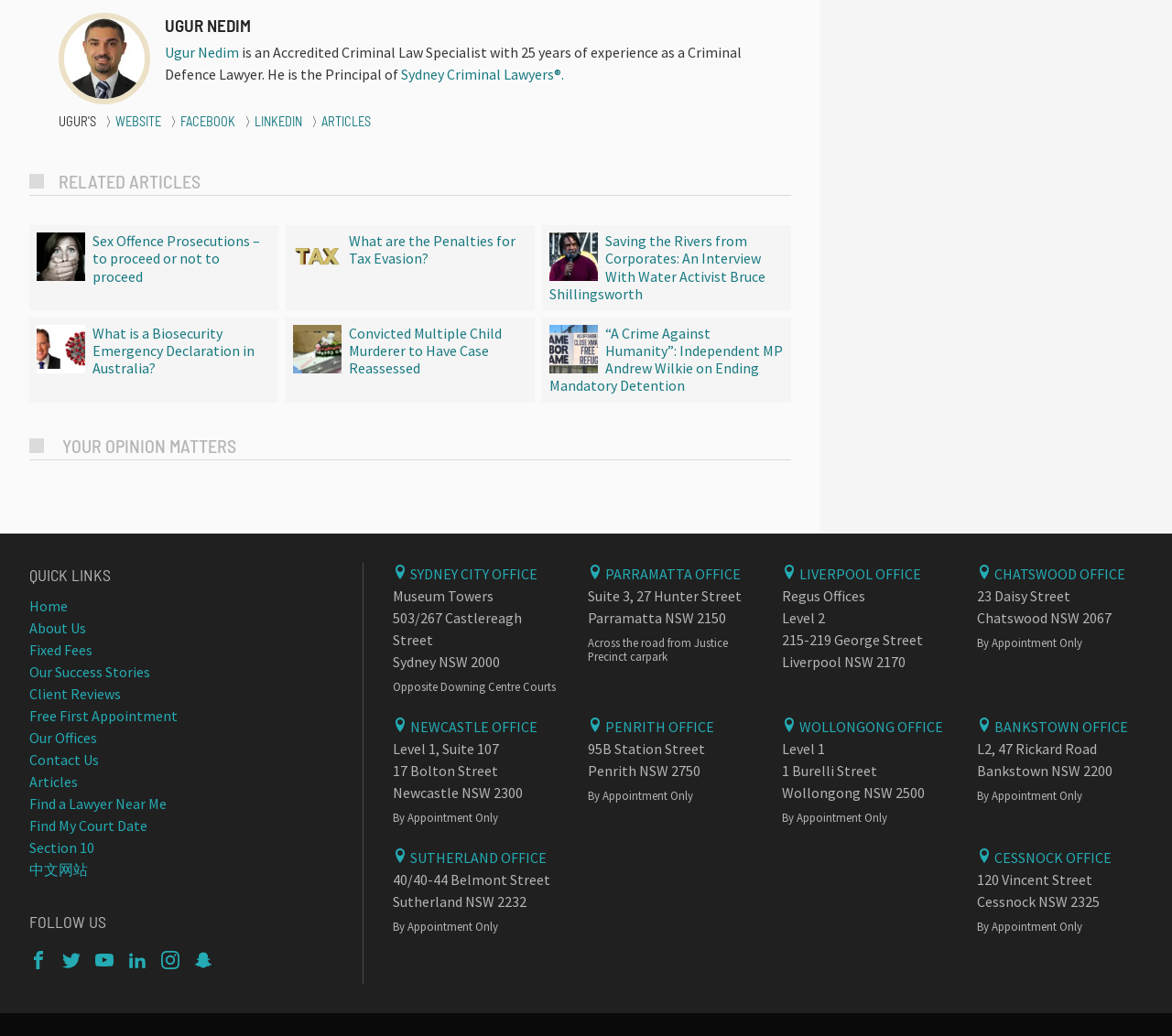What are the offices of Ugur Nedim located in?
Craft a detailed and extensive response to the question.

The webpage has separate sections for 'SYDNEY CITY OFFICE', 'PARRAMATTA OFFICE', 'LIVERPOOL OFFICE', and 'CHATSWOOD OFFICE', indicating that Ugur Nedim has offices in these four locations.